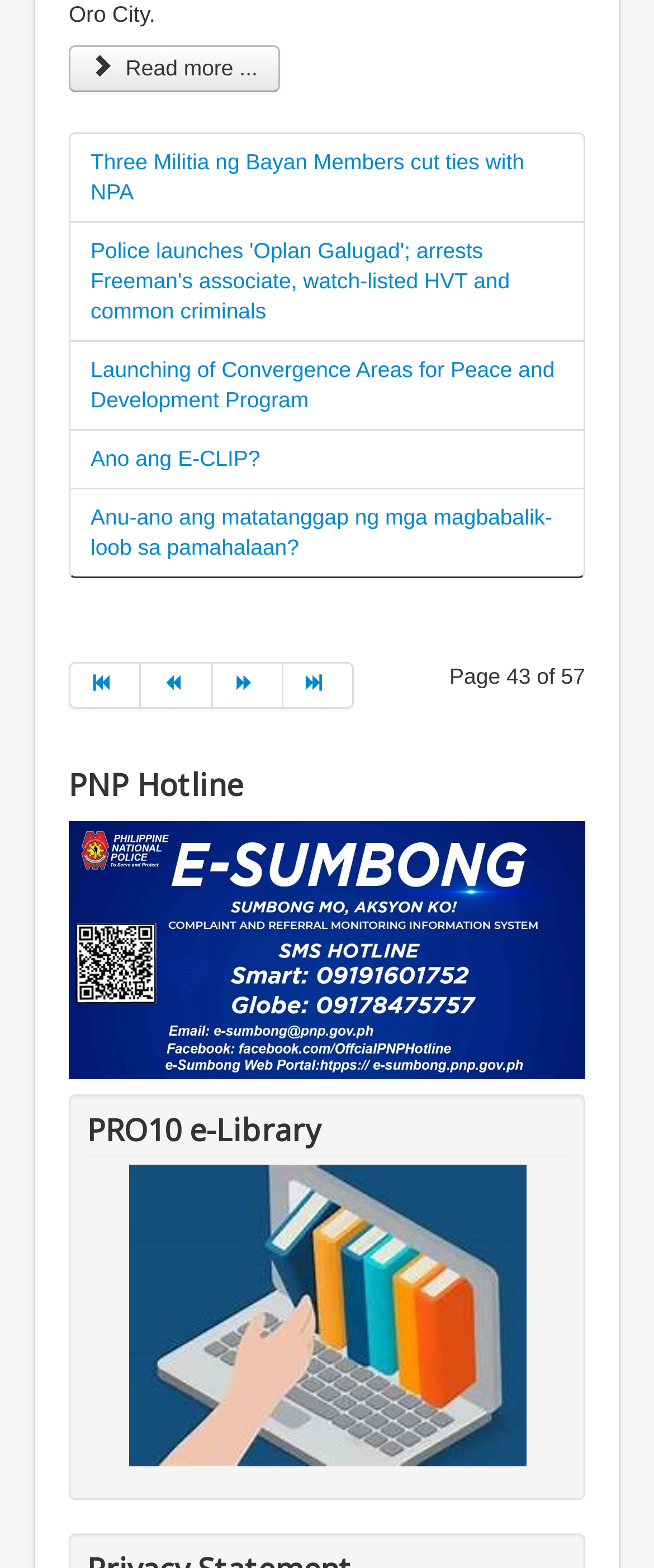Find the bounding box coordinates of the element to click in order to complete this instruction: "Go to next page". The bounding box coordinates must be four float numbers between 0 and 1, denoted as [left, top, right, bottom].

[0.324, 0.422, 0.433, 0.452]